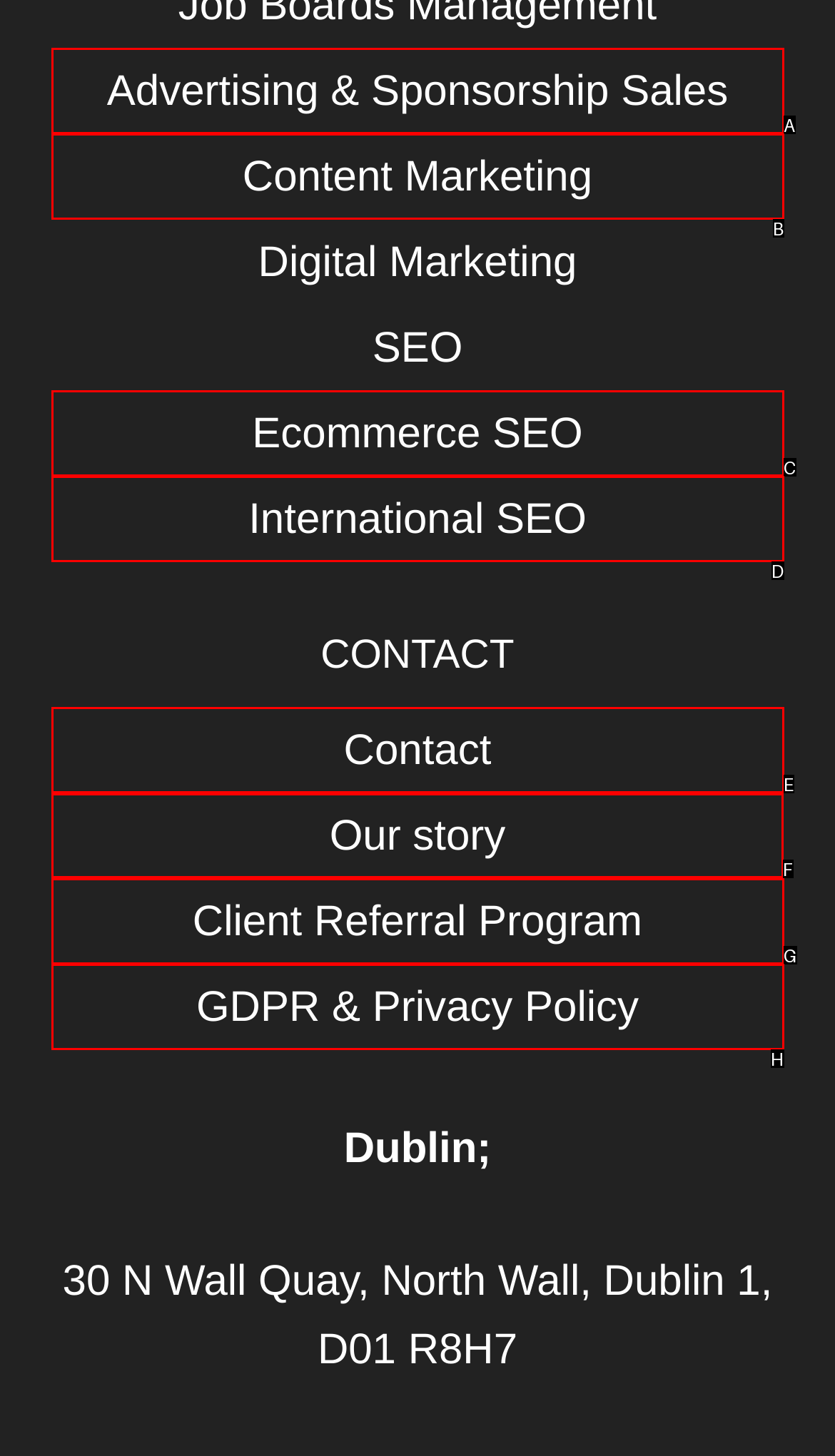Identify the correct lettered option to click in order to perform this task: Buy backlinks. Respond with the letter.

None